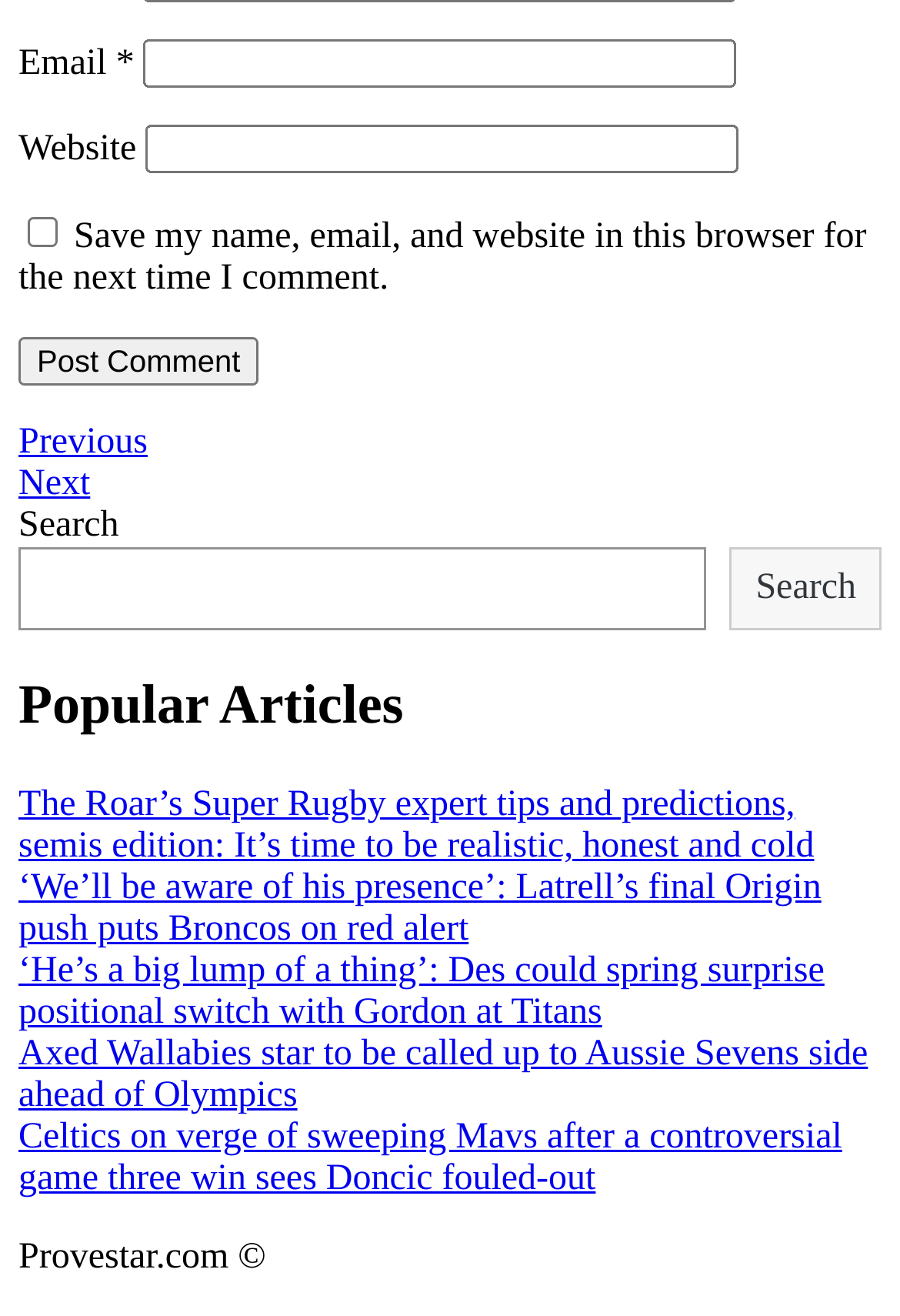Utilize the details in the image to give a detailed response to the question: How many links are under 'Popular Articles'?

Under the heading 'Popular Articles', there are five links to different articles, including 'The Roar’s Super Rugby expert tips and predictions, semis edition: It’s time to be realistic, honest and cold', '‘We’ll be aware of his presence’: Latrell’s final Origin push puts Broncos on red alert', and three others.